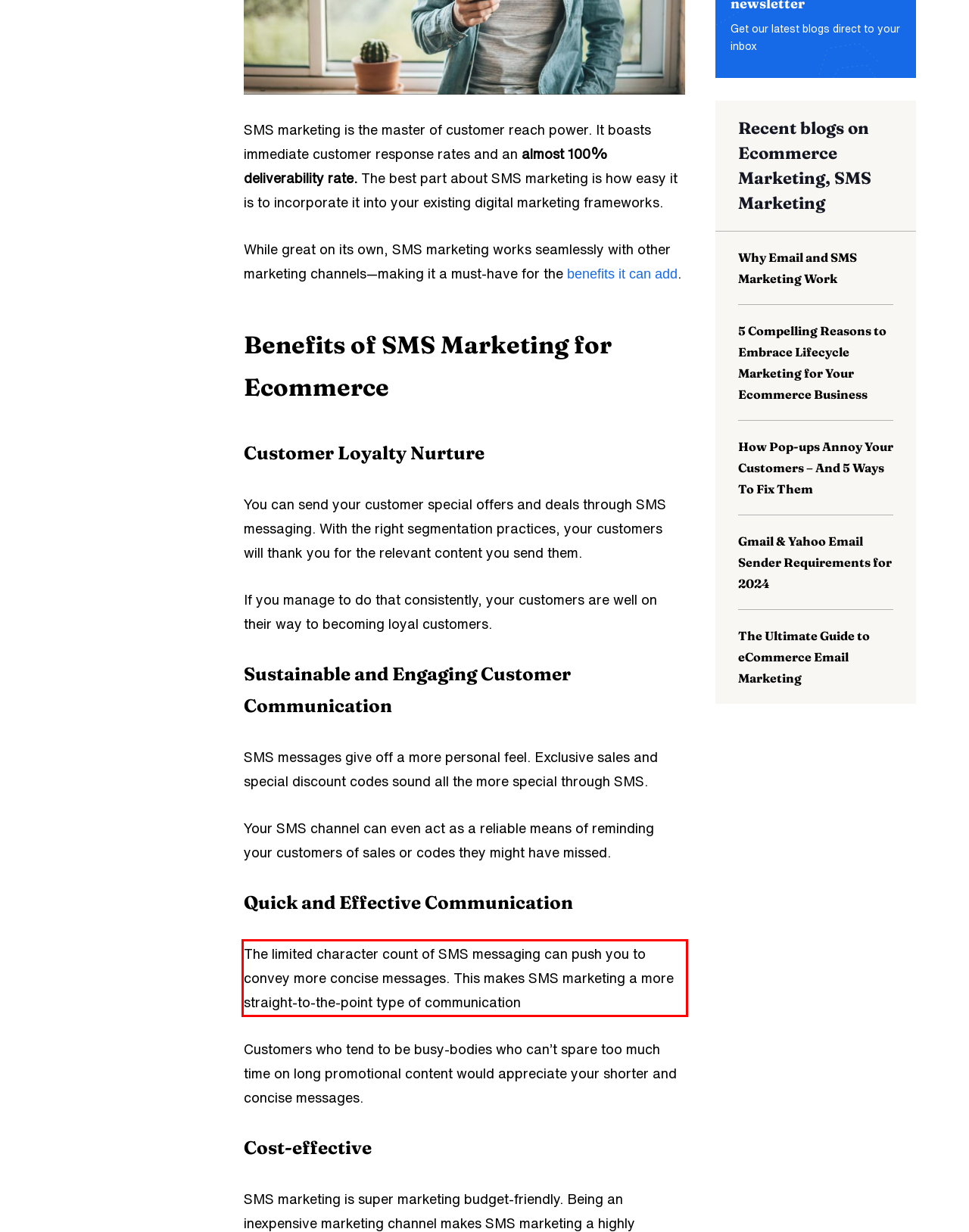Extract and provide the text found inside the red rectangle in the screenshot of the webpage.

The limited character count of SMS messaging can push you to convey more concise messages. This makes SMS marketing a more straight-to-the-point type of communication